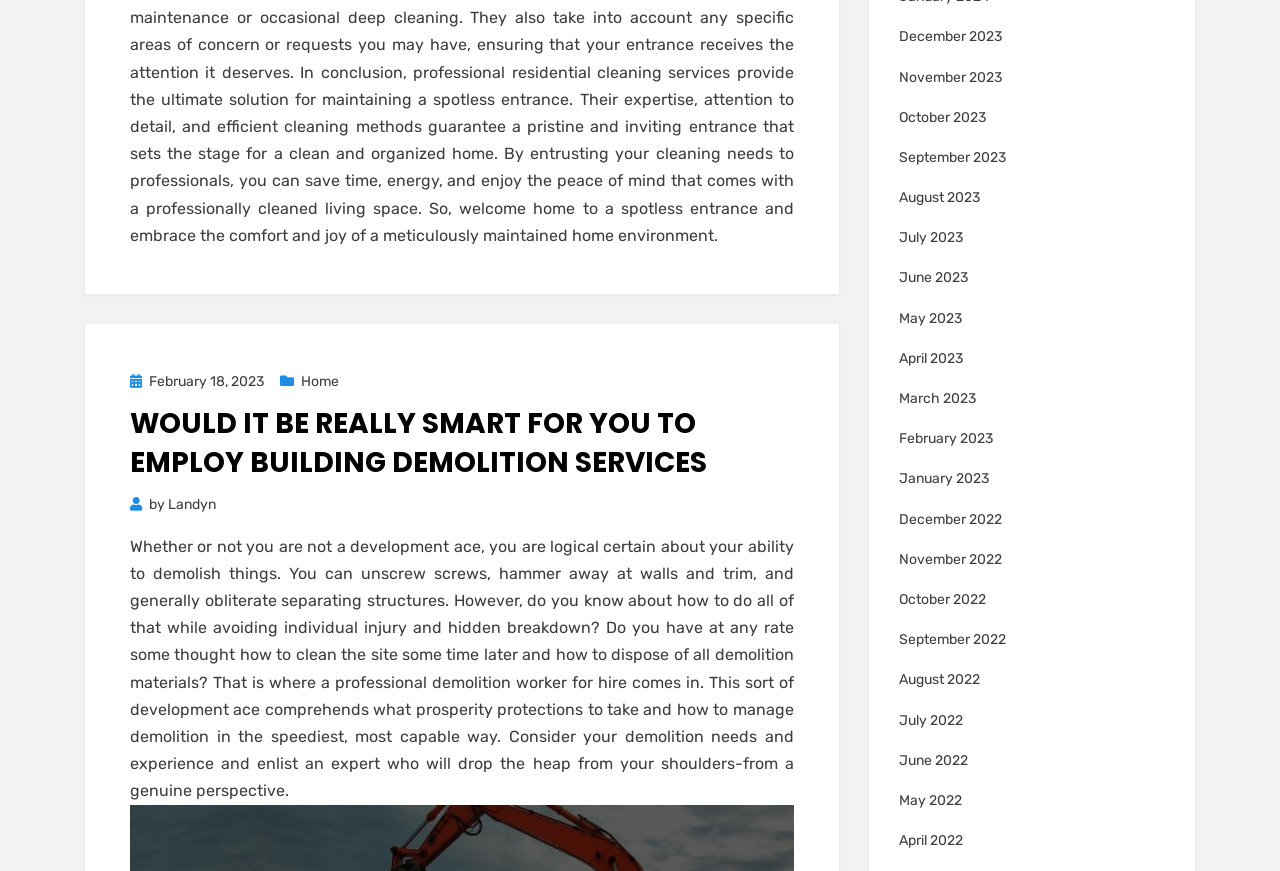Highlight the bounding box coordinates of the region I should click on to meet the following instruction: "Check the author's name".

[0.131, 0.564, 0.169, 0.583]